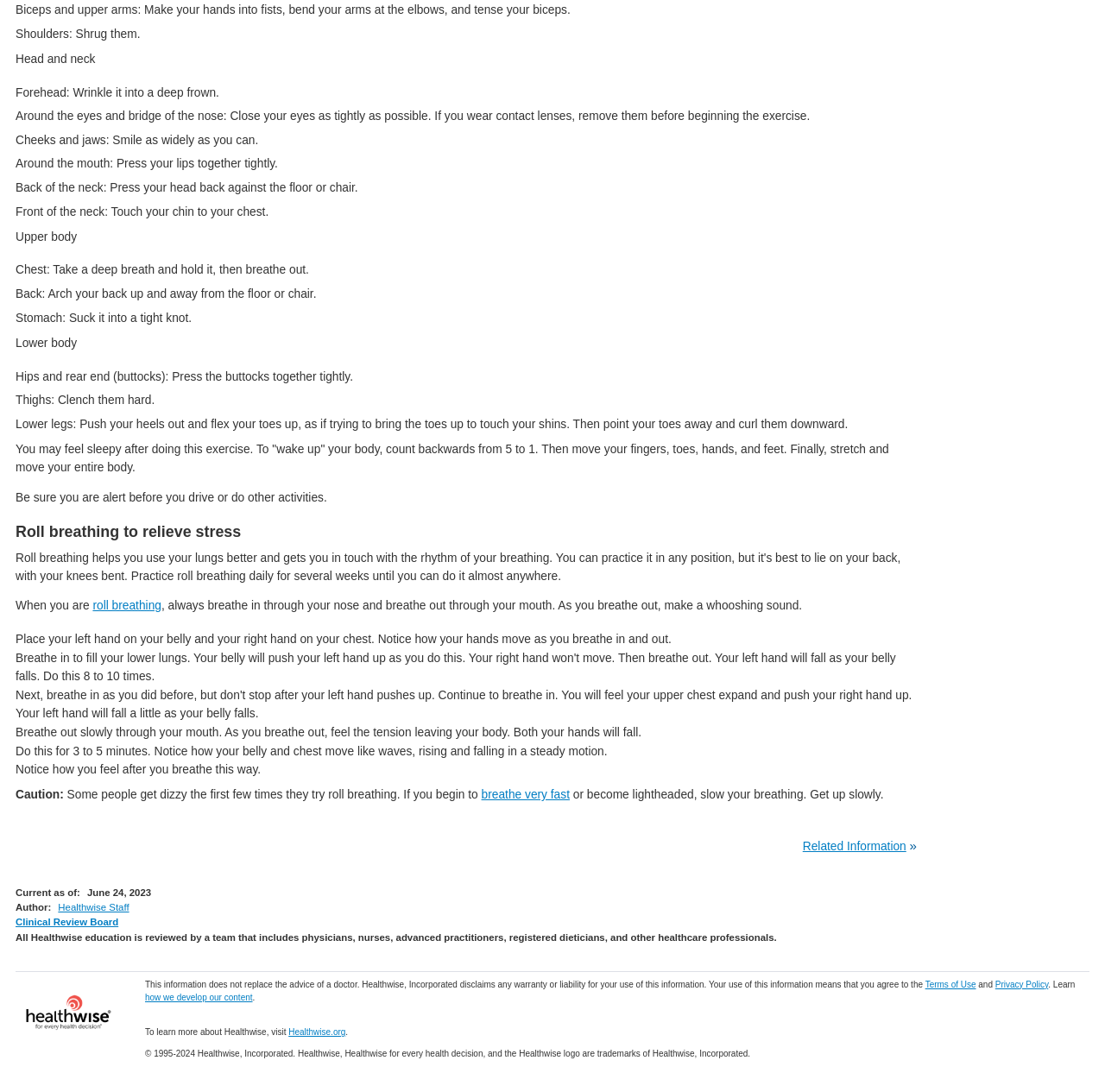Bounding box coordinates must be specified in the format (top-left x, top-left y, bottom-right x, bottom-right y). All values should be floating point numbers between 0 and 1. What are the bounding box coordinates of the UI element described as: how we develop our content

[0.131, 0.909, 0.229, 0.918]